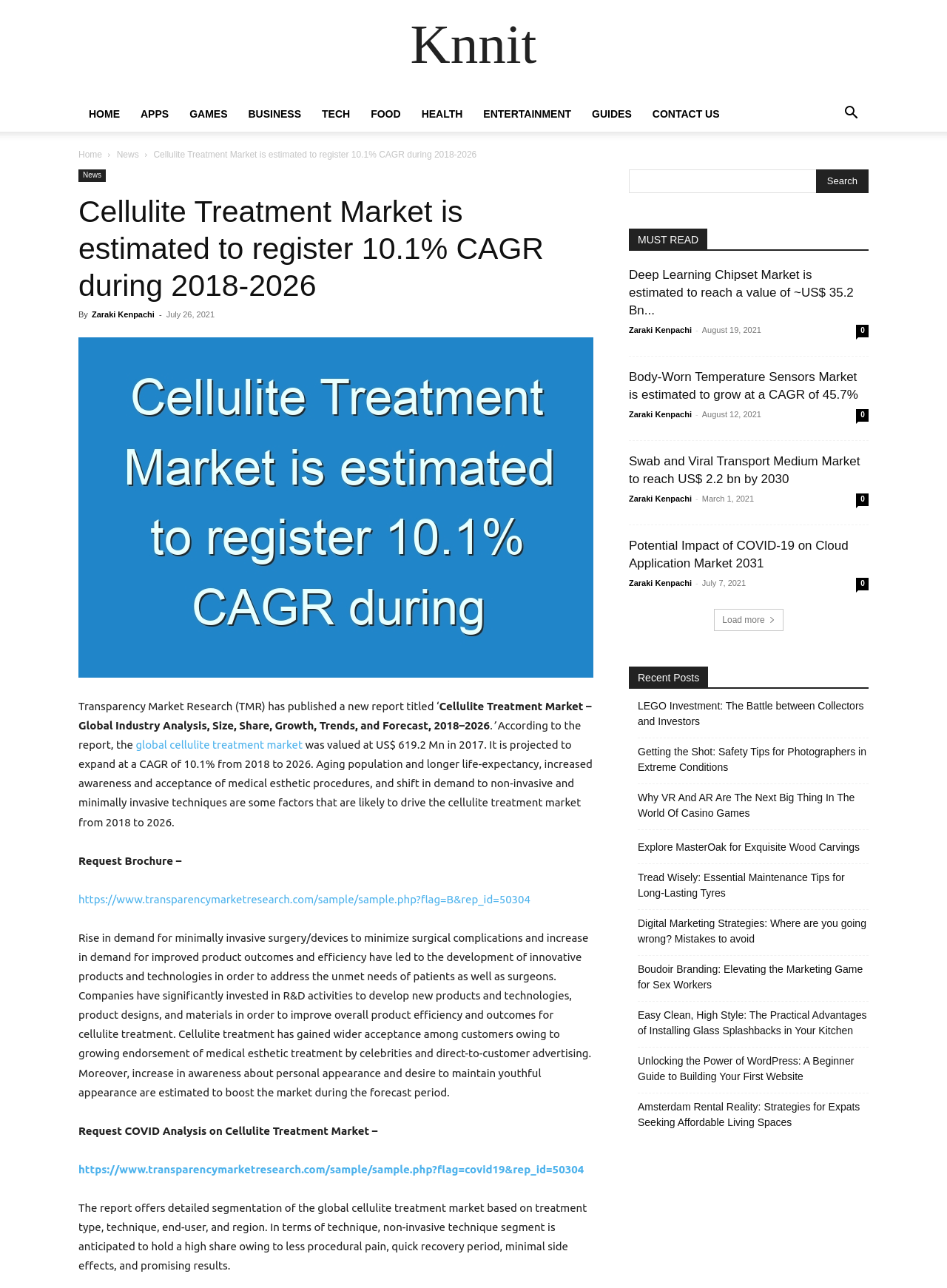What is the name of the company that published the report on cellulite treatment market?
Could you please answer the question thoroughly and with as much detail as possible?

The answer can be found in the second paragraph of the webpage, which states that Transparency Market Research (TMR) has published a new report titled ‘Cellulite Treatment Market – Global Industry Analysis, Size, Share, Growth, Trends, and Forecast, 2018–2026’.